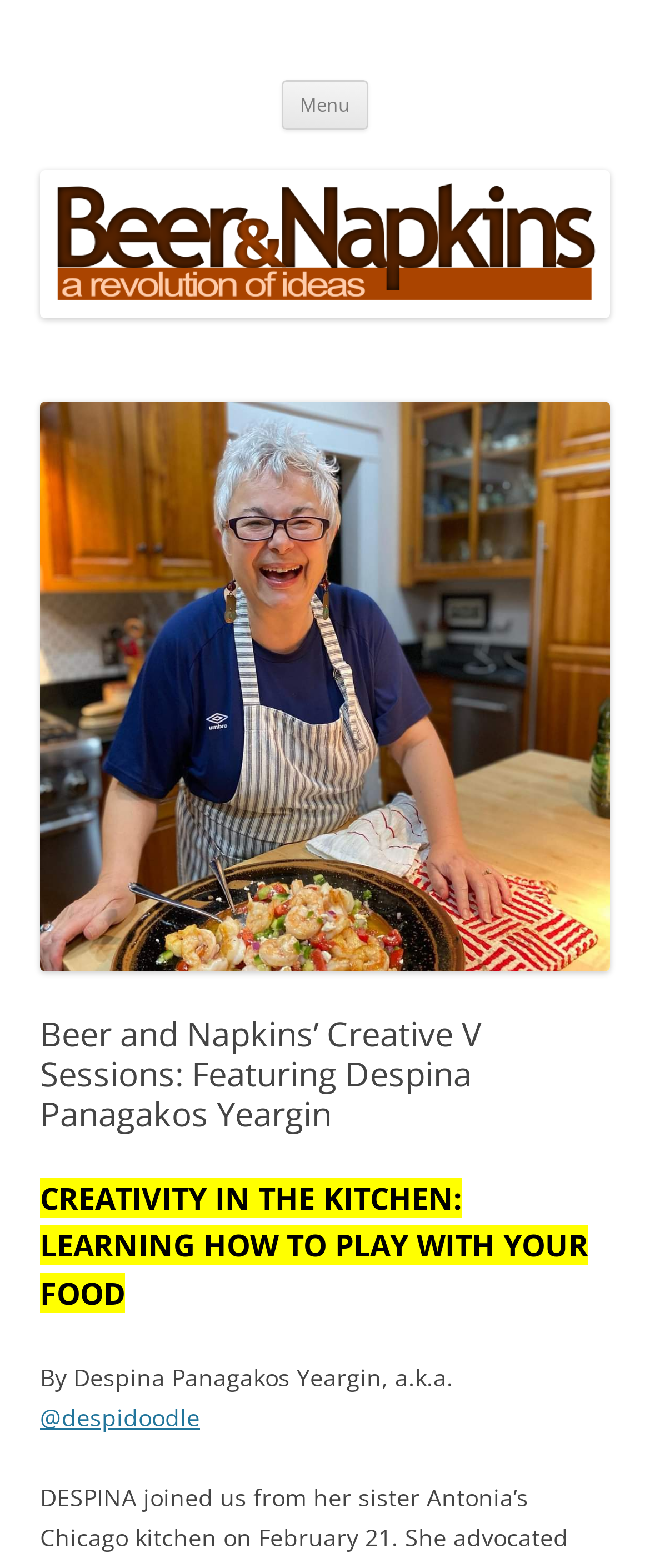Analyze the image and deliver a detailed answer to the question: What is the name of the website?

I found the answer by looking at the heading 'Beer and Napkins' which suggests that the name of the website is Beer and Napkins.